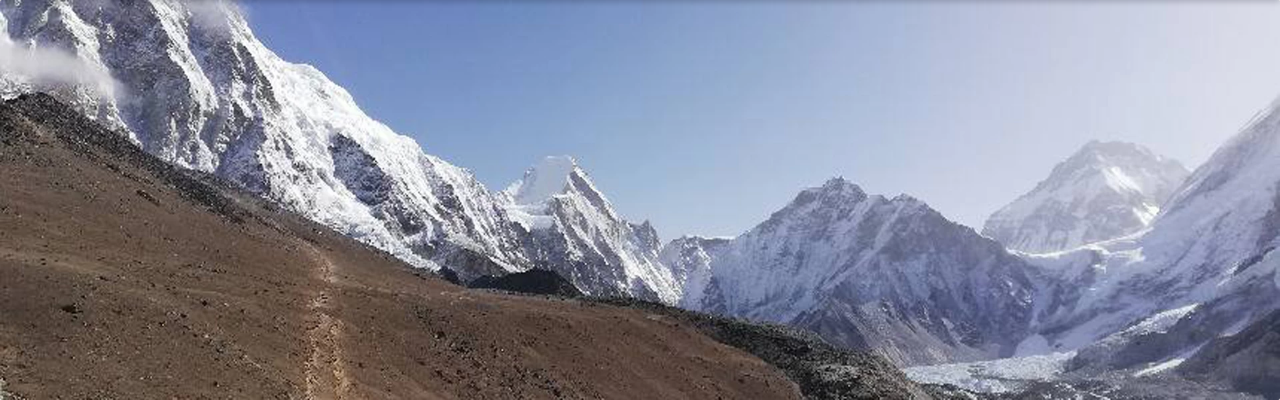What is the dominant feature of the mountains in the background? Observe the screenshot and provide a one-word or short phrase answer.

Rugged surfaces